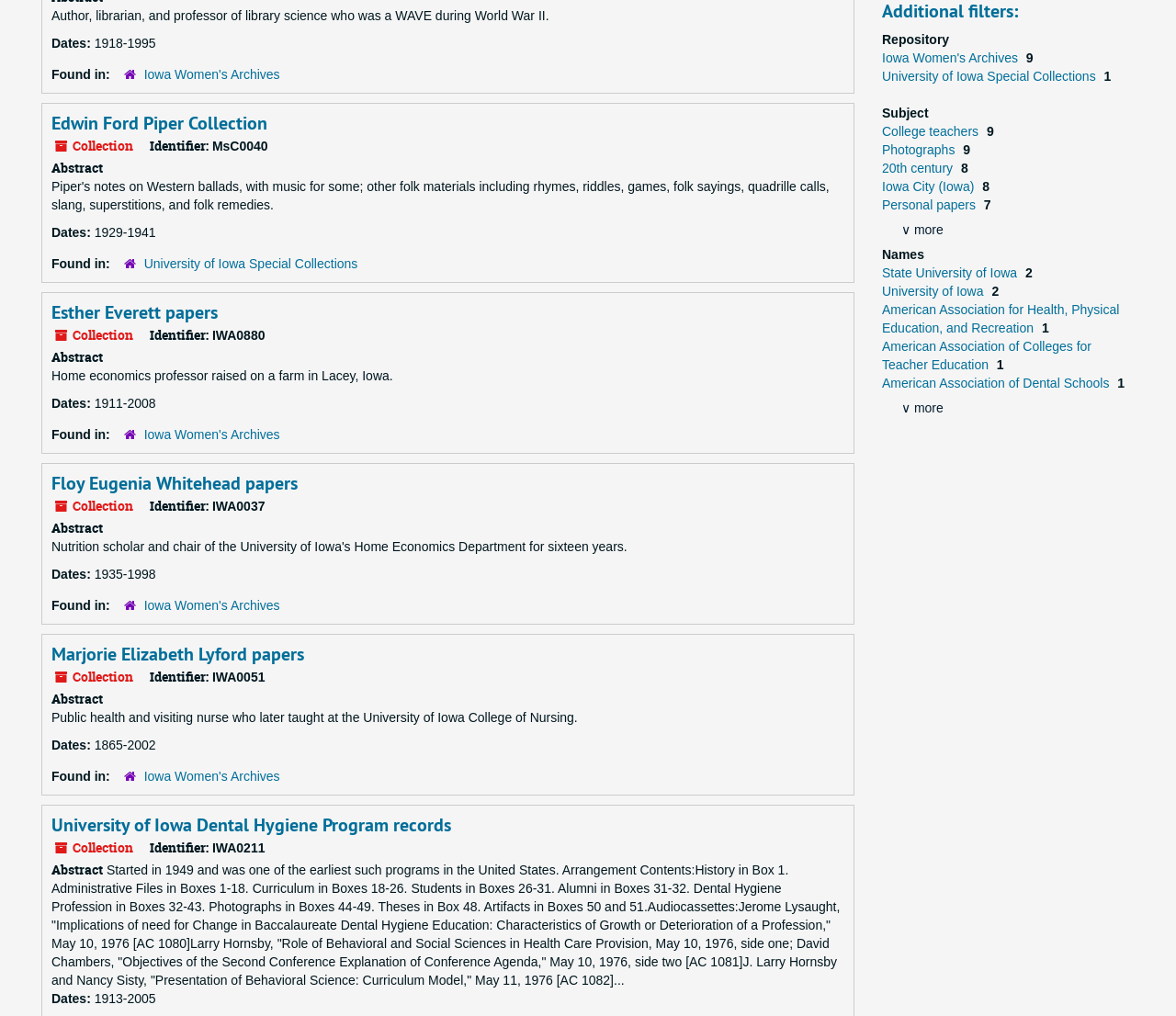Locate the bounding box of the UI element described by: "Photographs" in the given webpage screenshot.

[0.75, 0.14, 0.815, 0.155]